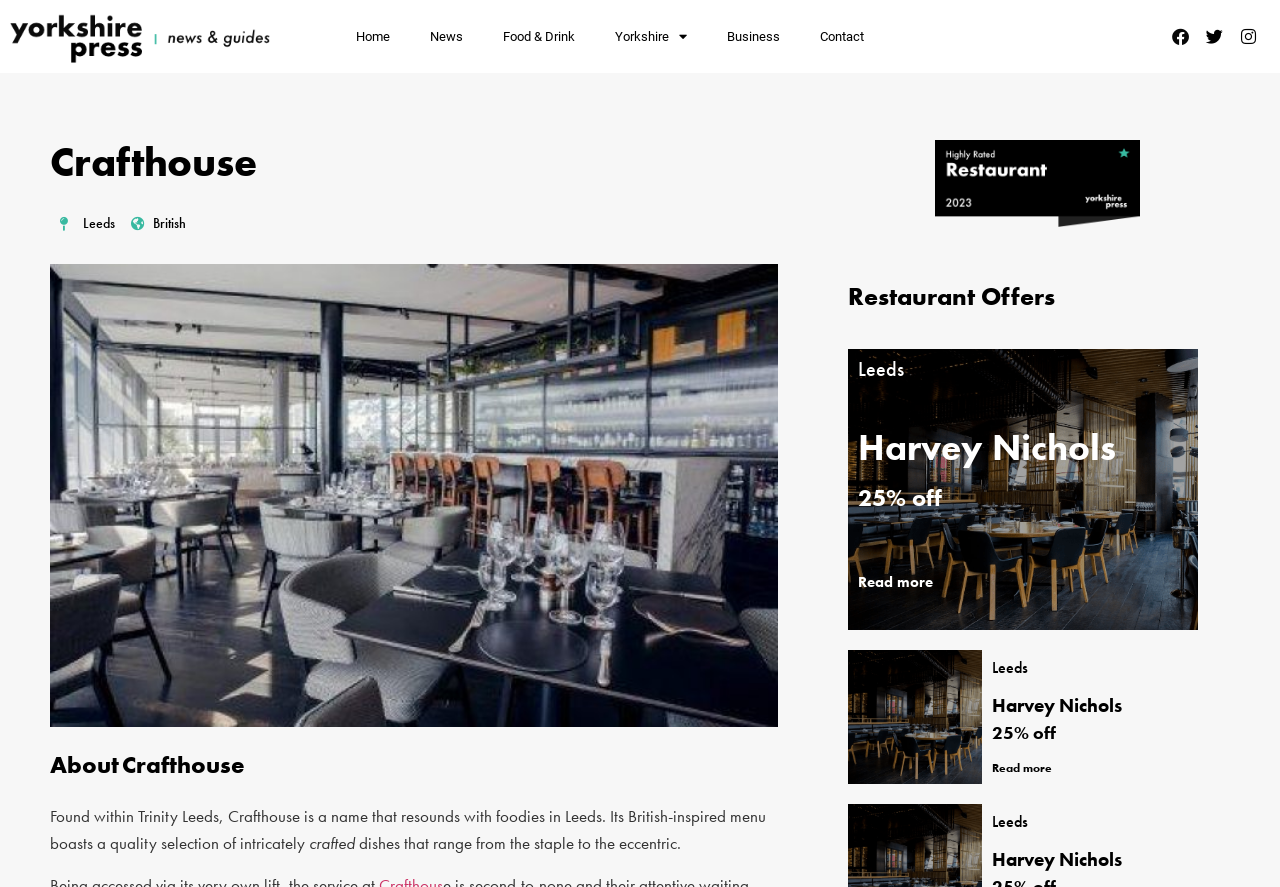What is the location of the restaurant?
Look at the image and answer with only one word or phrase.

Trinity Leeds